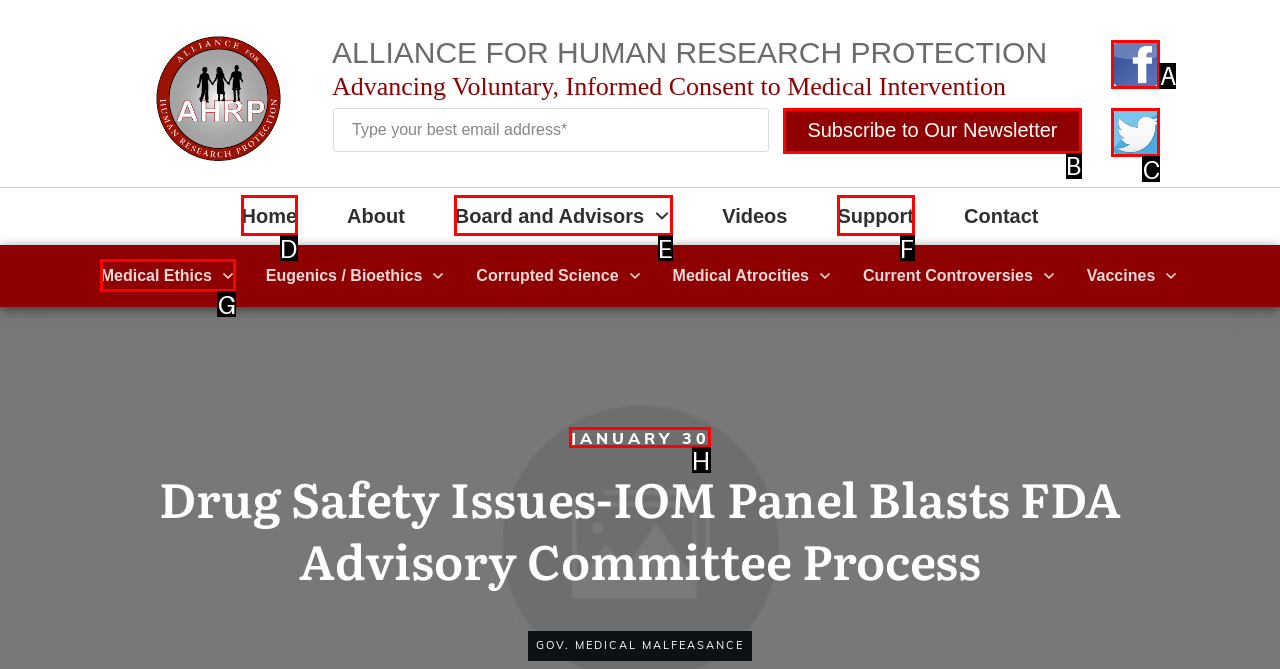Given the task: Check the current date, indicate which boxed UI element should be clicked. Provide your answer using the letter associated with the correct choice.

H